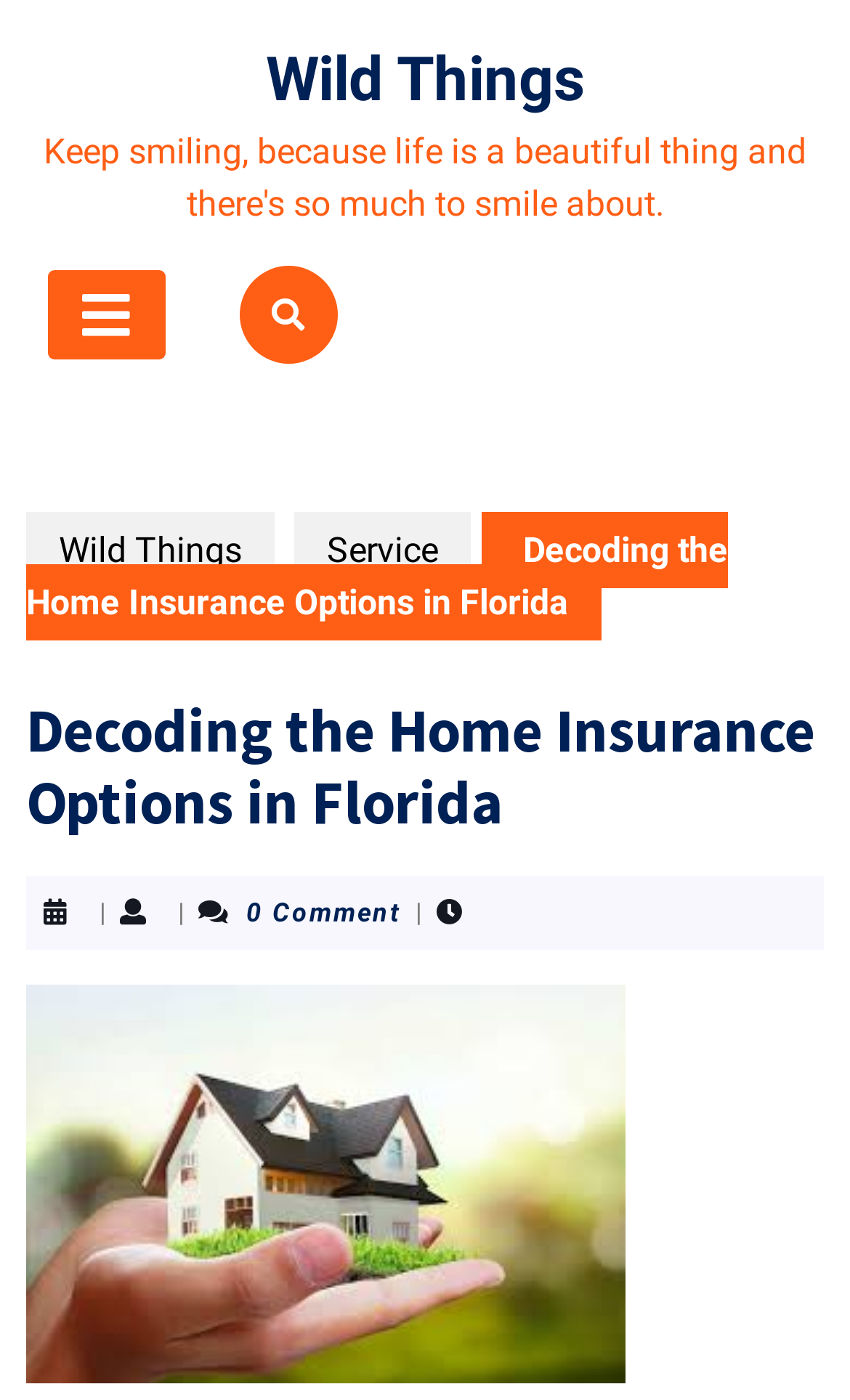Bounding box coordinates are specified in the format (top-left x, top-left y, bottom-right x, bottom-right y). All values are floating point numbers bounded between 0 and 1. Please provide the bounding box coordinate of the region this sentence describes: Service

[0.346, 0.366, 0.554, 0.42]